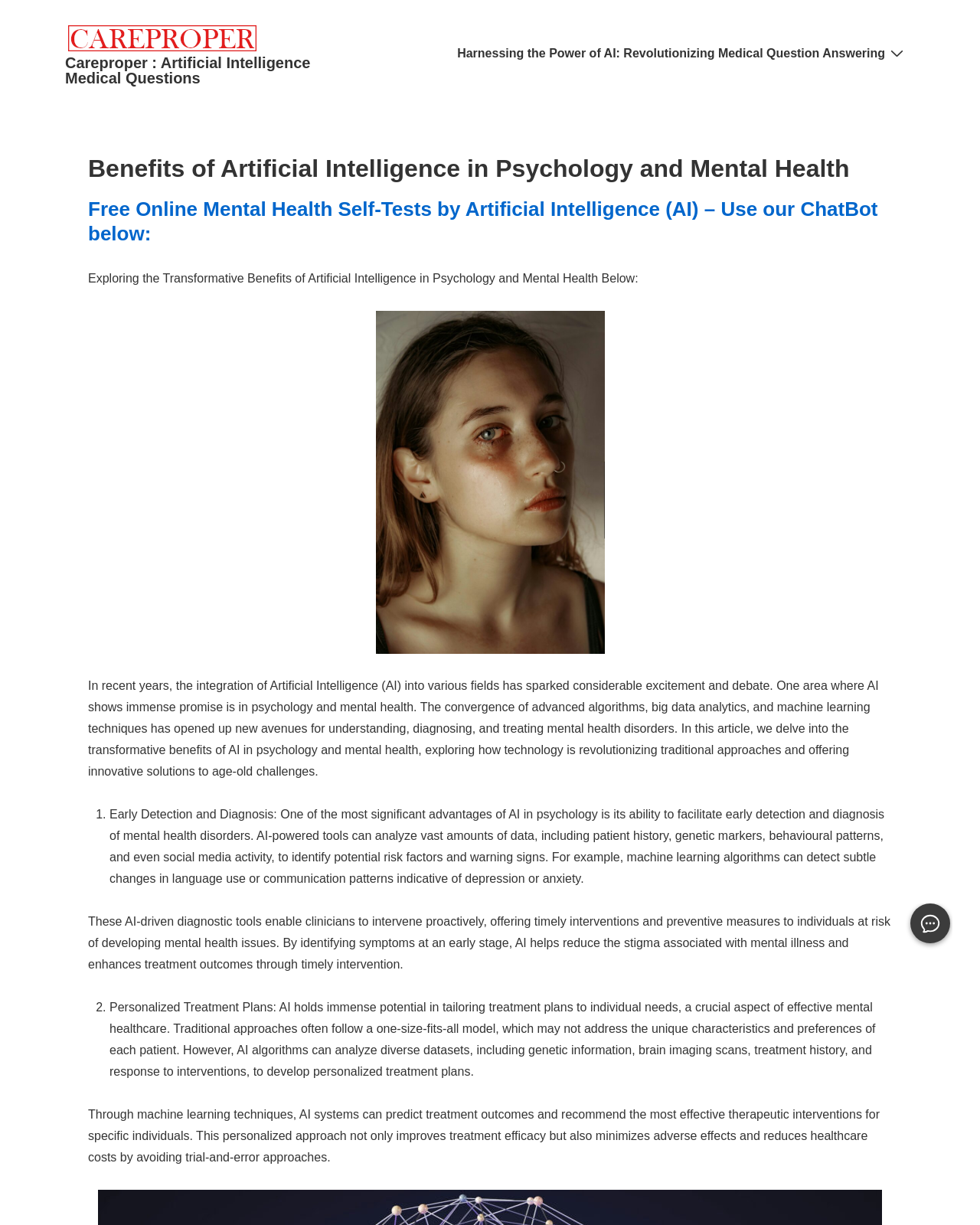Use a single word or phrase to answer the question: How many benefits of AI in psychology and mental health are listed?

2